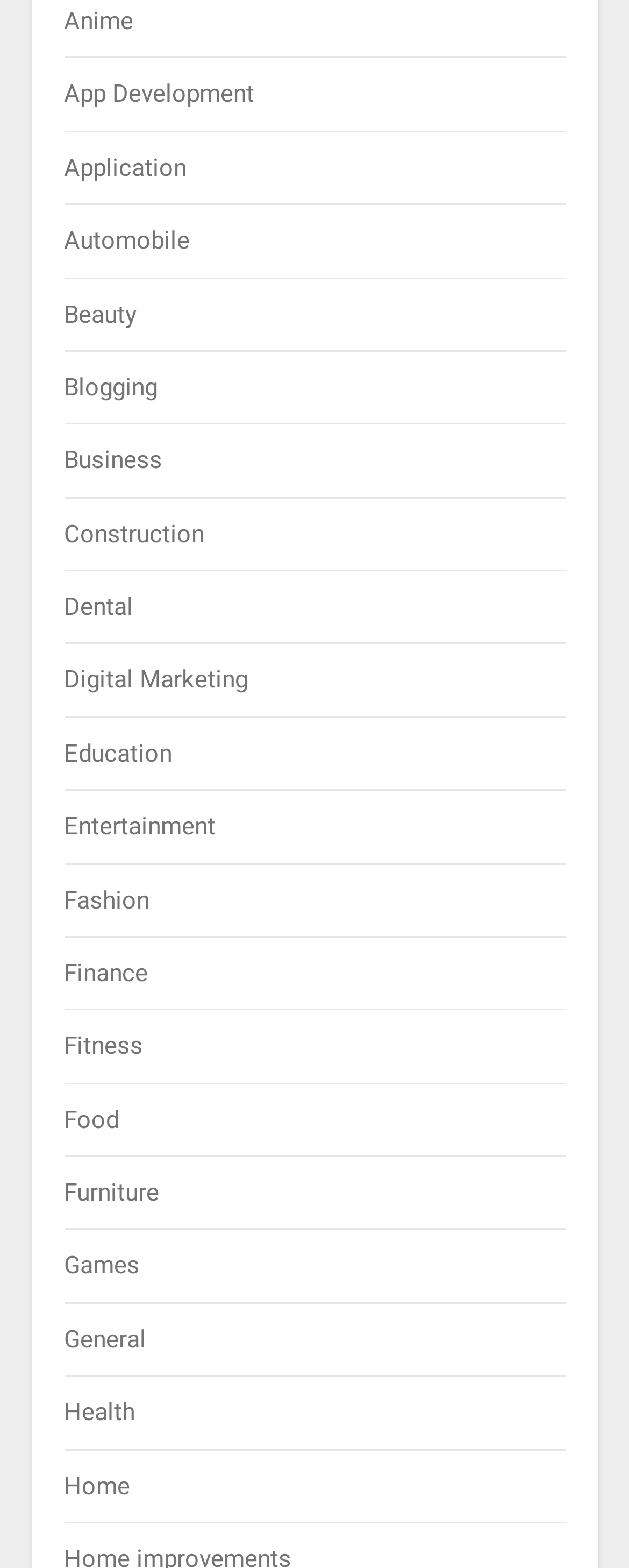Respond to the question below with a single word or phrase:
Is there a category for 'Sports' on the webpage?

No